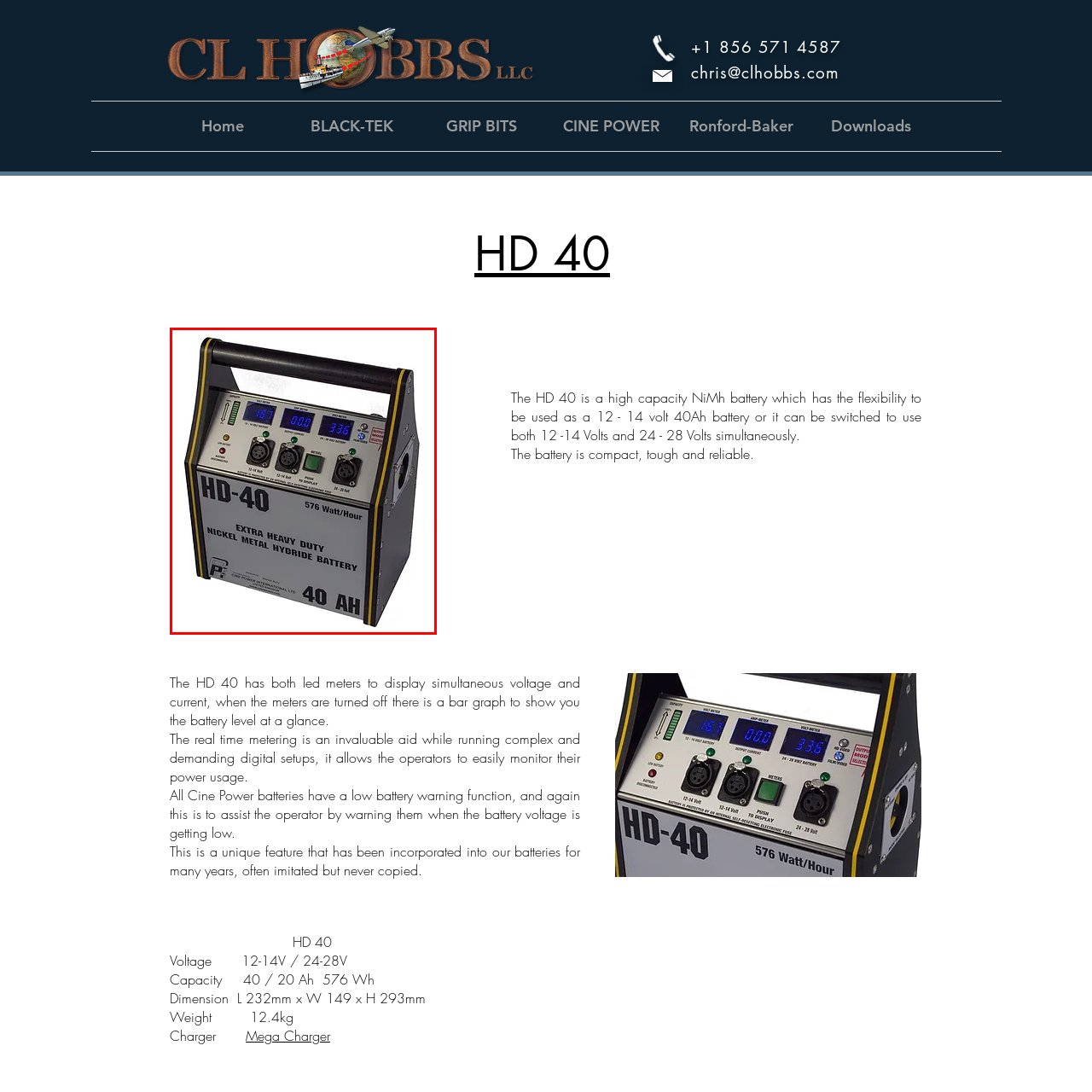Examine the area within the red bounding box and answer the following question using a single word or phrase:
What is the total output of the HD-40 battery?

576 Watt/Hour